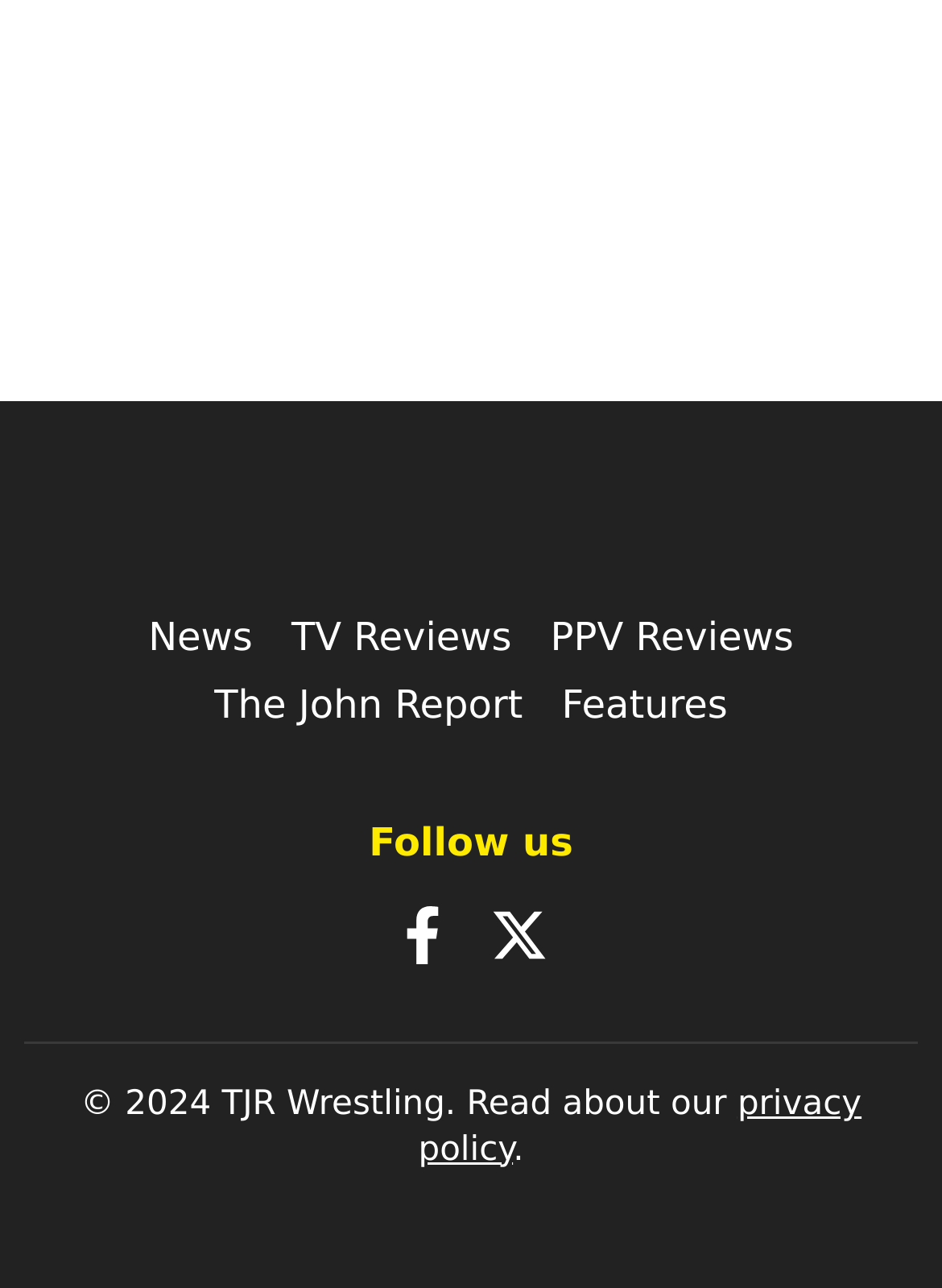Determine the bounding box coordinates for the area that needs to be clicked to fulfill this task: "Click on News". The coordinates must be given as four float numbers between 0 and 1, i.e., [left, top, right, bottom].

[0.157, 0.514, 0.268, 0.55]